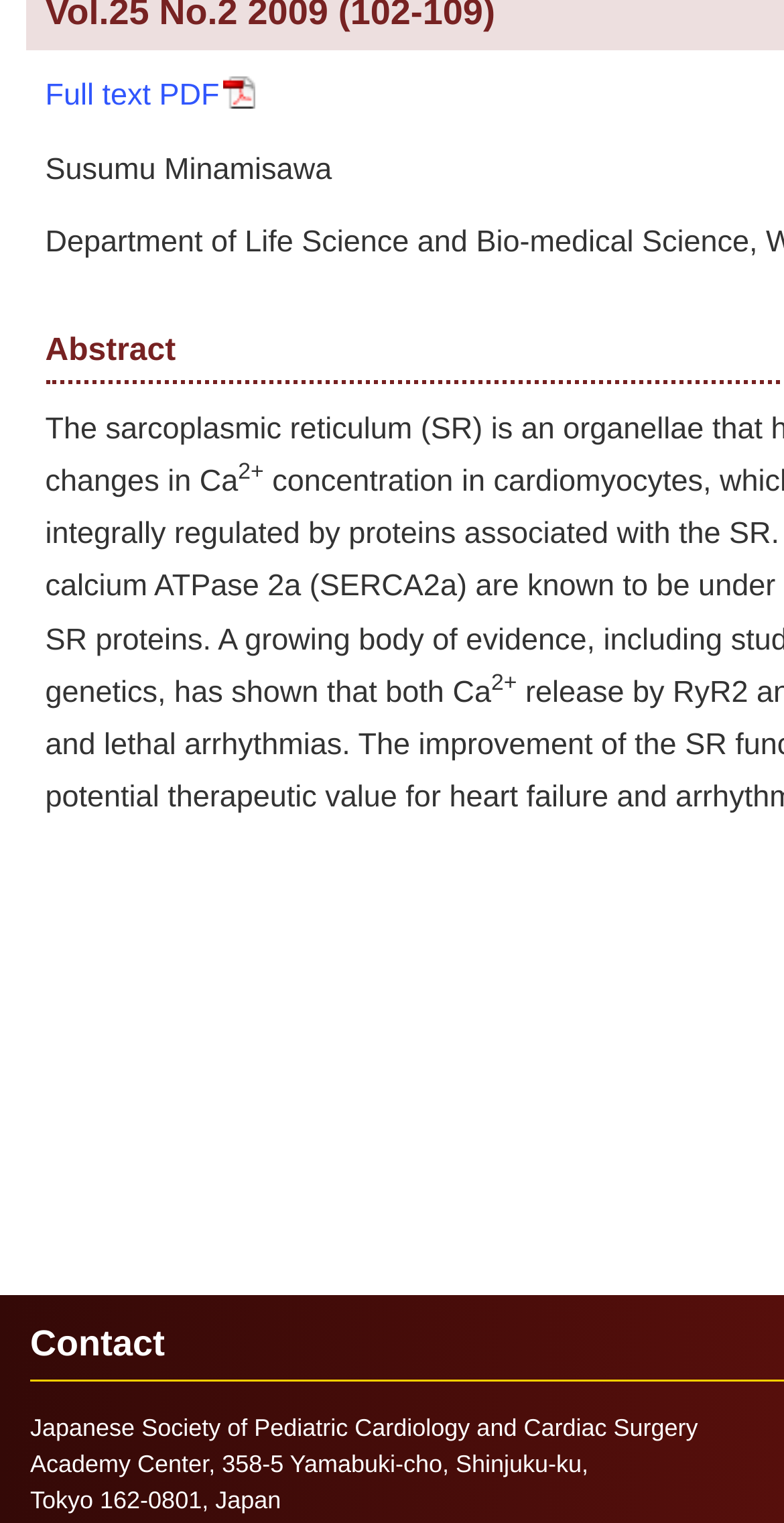Identify the bounding box for the given UI element using the description provided. Coordinates should be in the format (top-left x, top-left y, bottom-right x, bottom-right y) and must be between 0 and 1. Here is the description: Full text PDF

[0.058, 0.052, 0.331, 0.075]